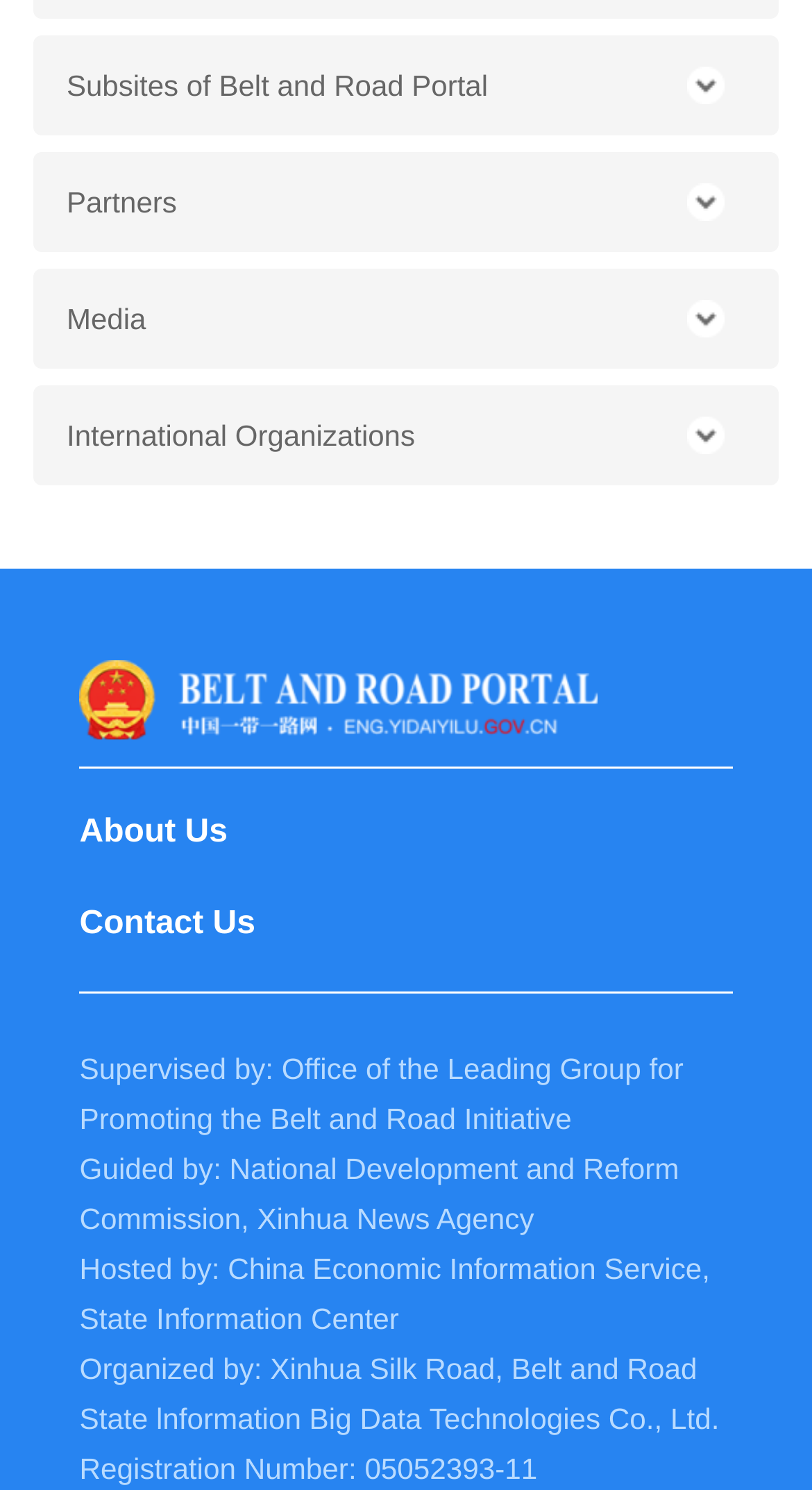What is the text of the second link from the top?
Based on the visual content, answer with a single word or a brief phrase.

About Us